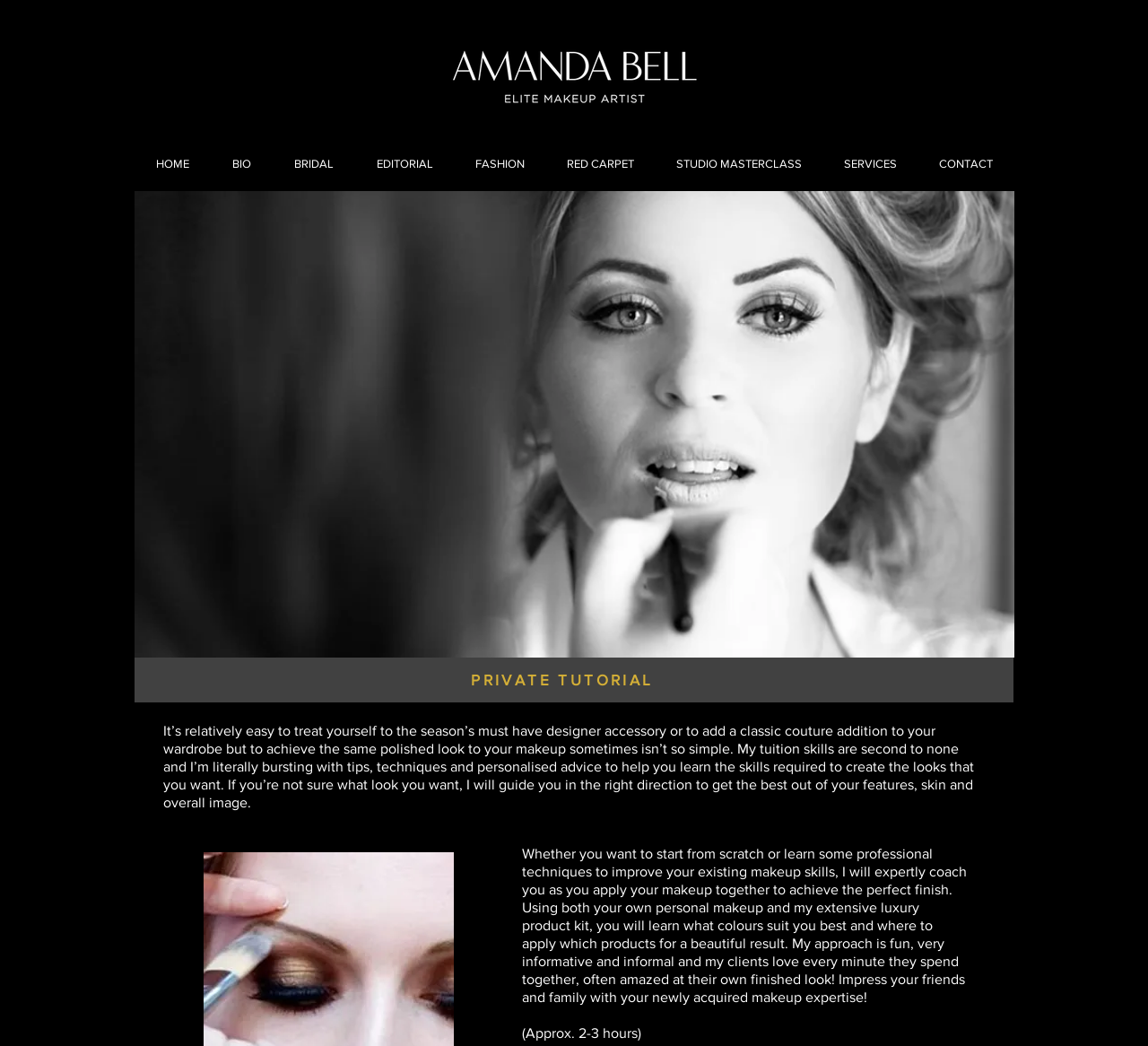Provide the bounding box coordinates of the UI element this sentence describes: "RED CARPET".

[0.475, 0.131, 0.57, 0.183]